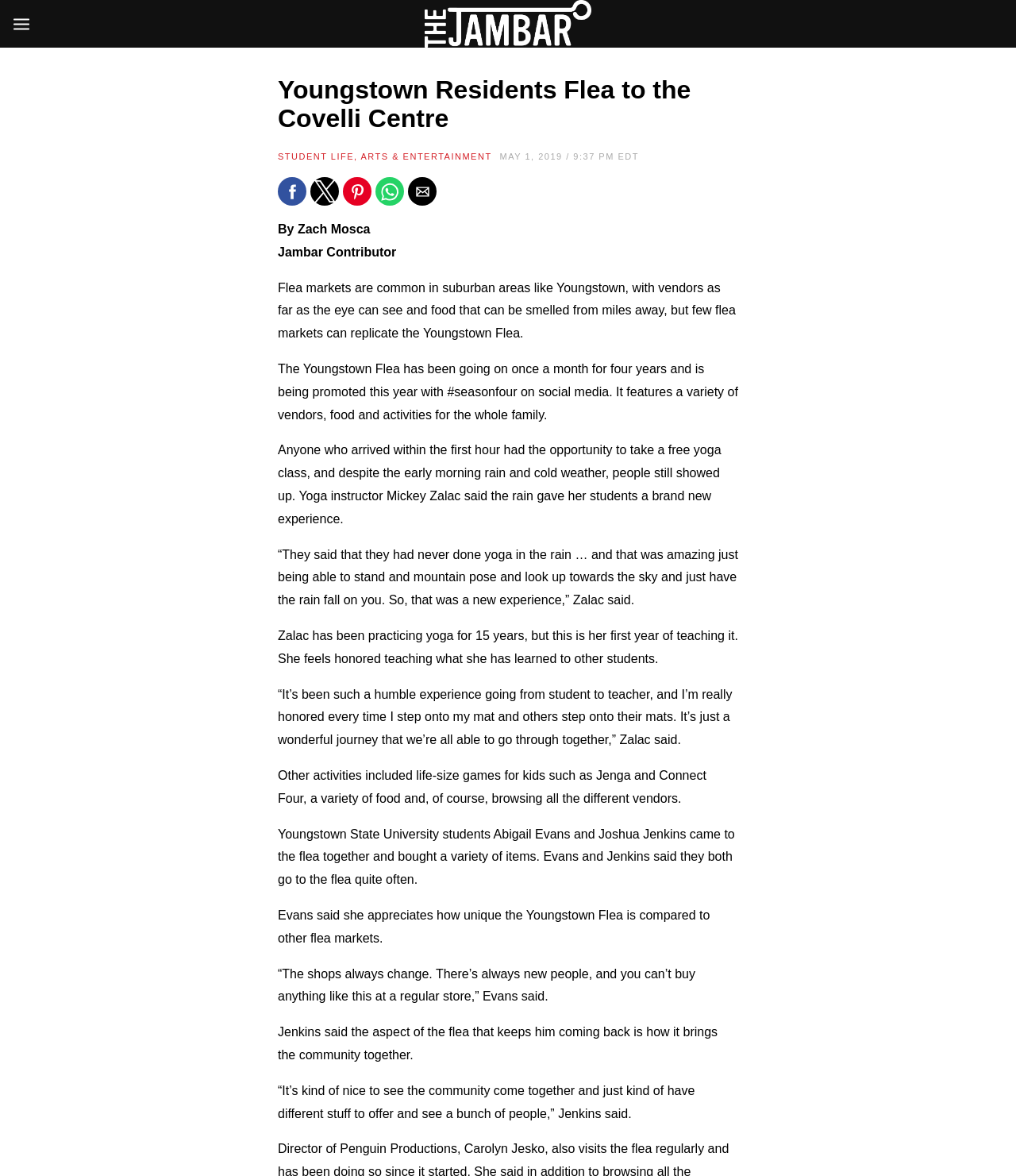Please identify the bounding box coordinates of where to click in order to follow the instruction: "Click the Share by facebook button".

[0.273, 0.151, 0.302, 0.175]